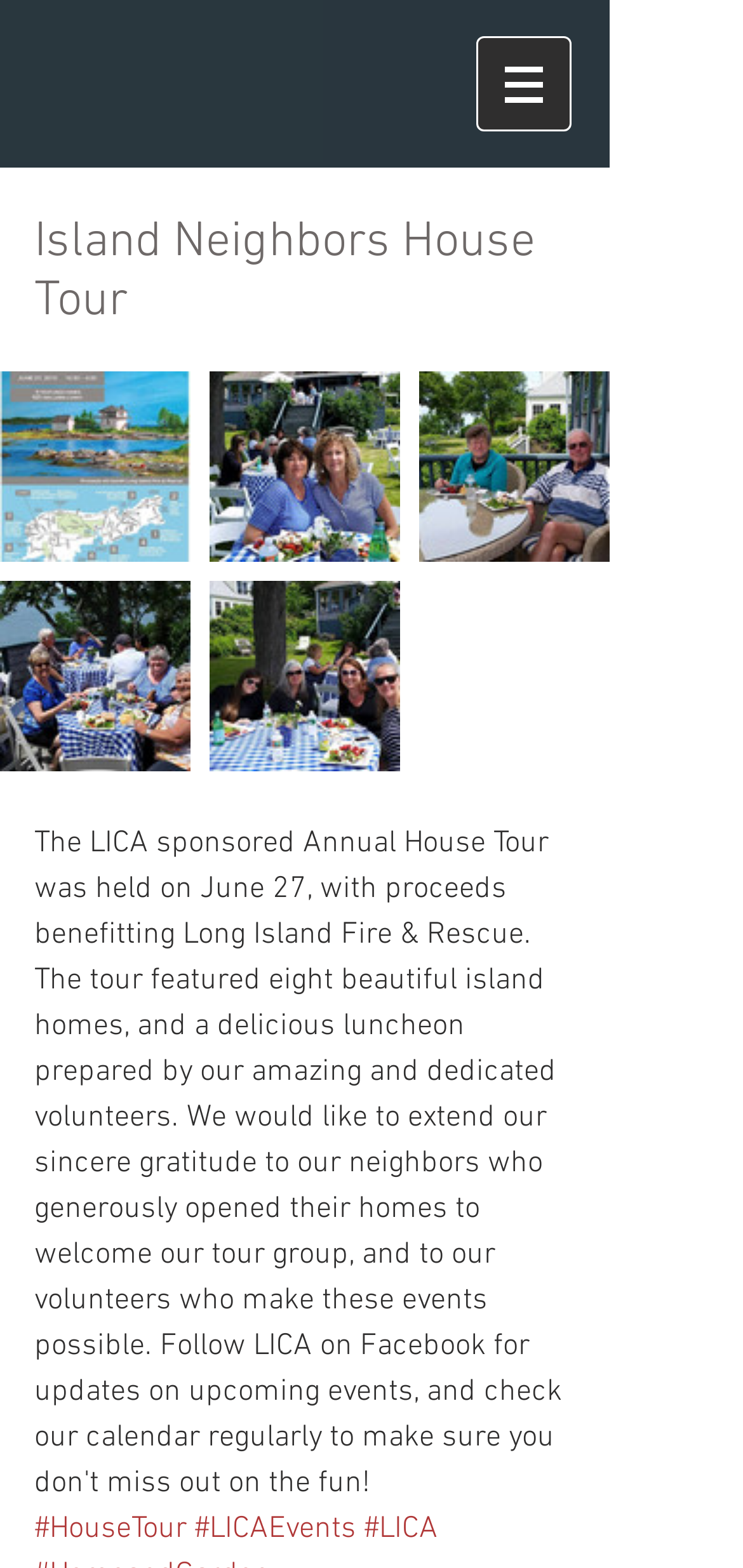What is the text of the first link?
Using the picture, provide a one-word or short phrase answer.

Untitled image